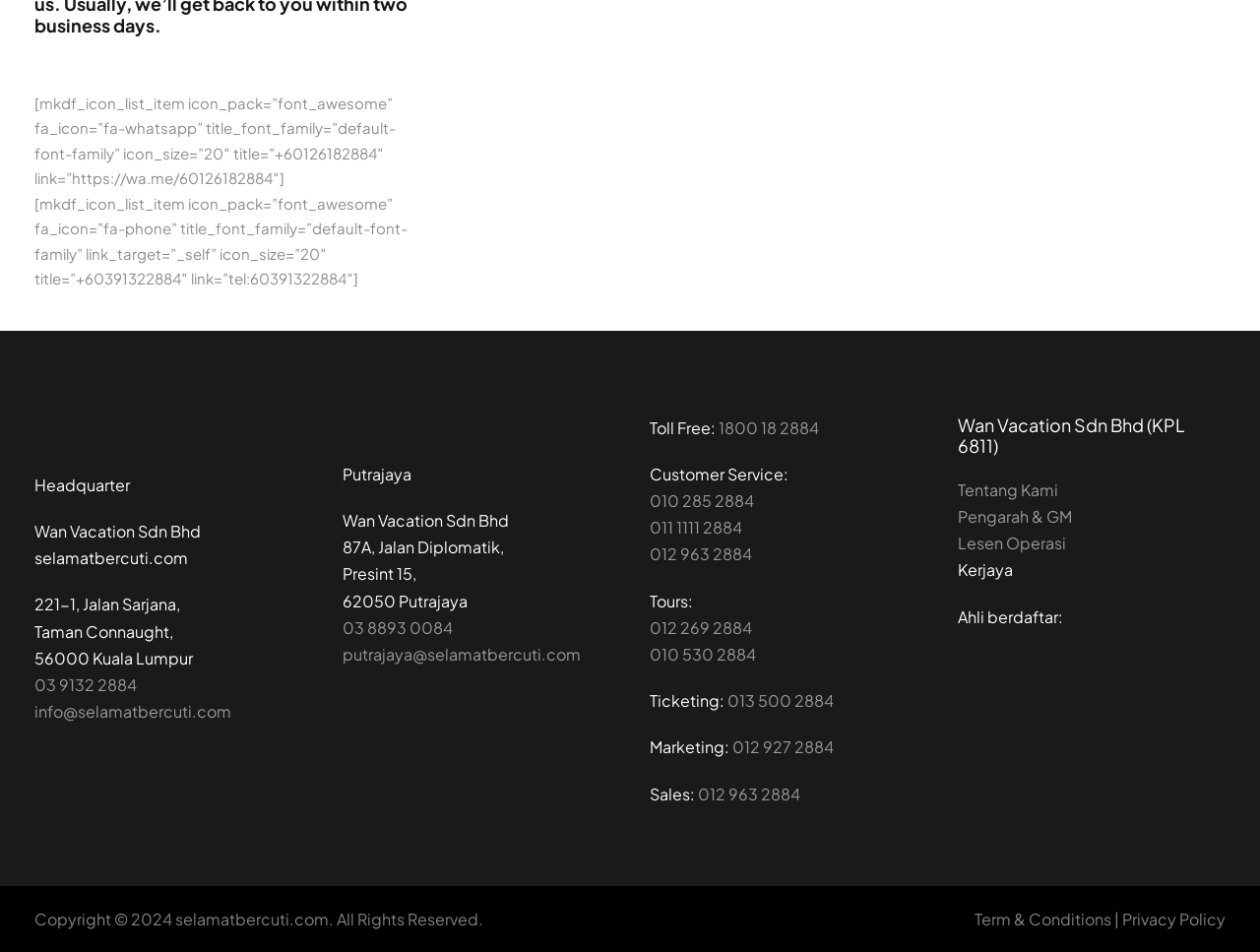Kindly respond to the following question with a single word or a brief phrase: 
What is the toll-free number?

1800 18 2884